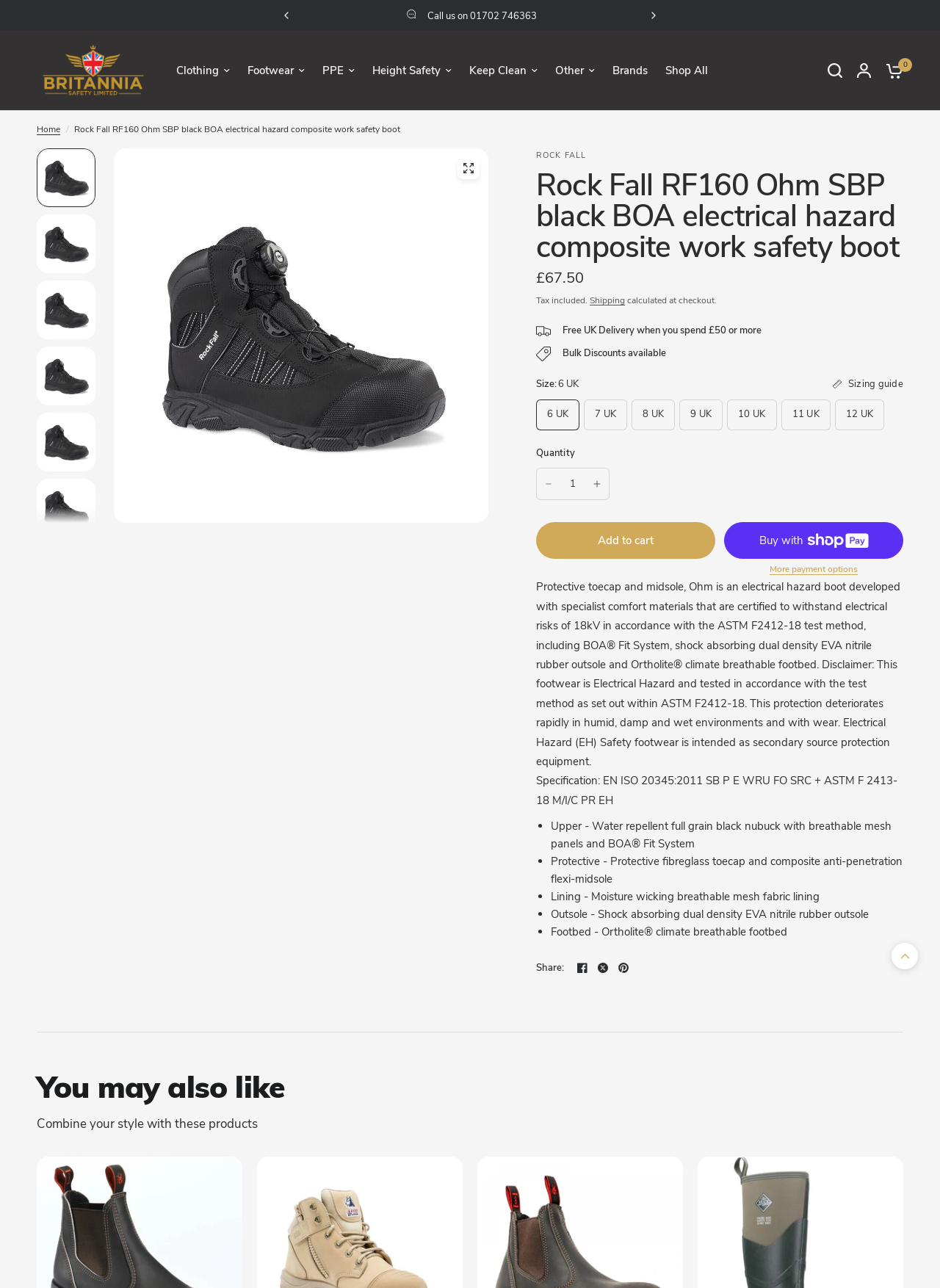Please find the bounding box coordinates of the element that must be clicked to perform the given instruction: "Click on the 'Add to cart' button". The coordinates should be four float numbers from 0 to 1, i.e., [left, top, right, bottom].

[0.57, 0.406, 0.761, 0.434]